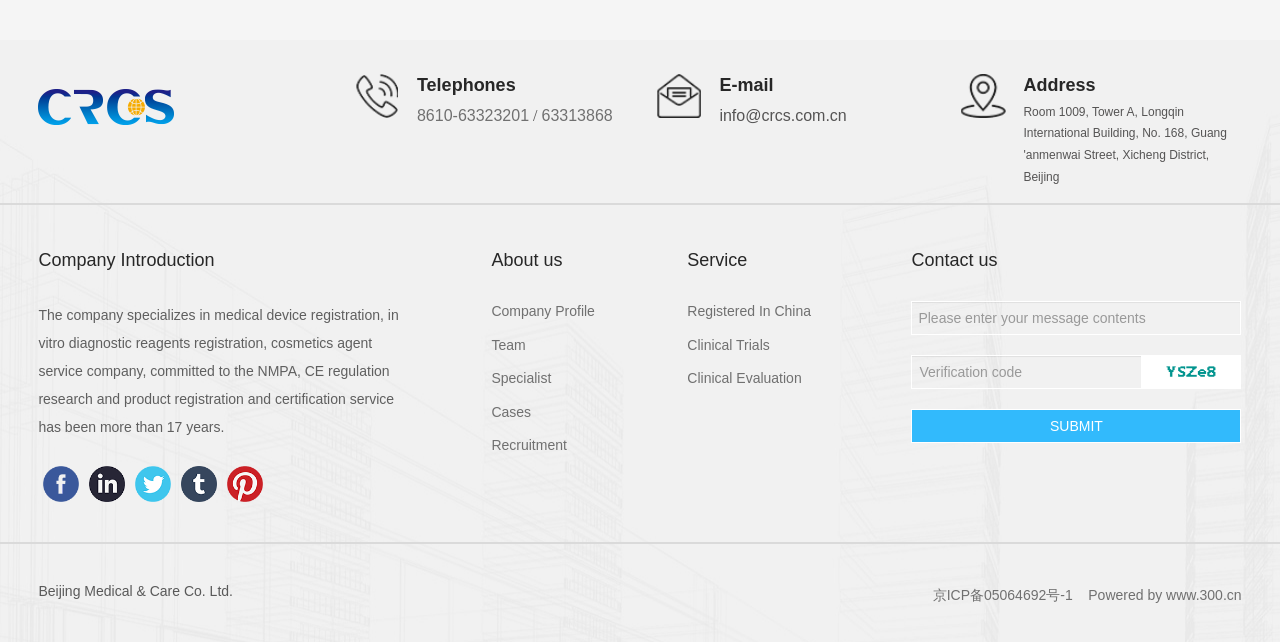Could you indicate the bounding box coordinates of the region to click in order to complete this instruction: "View the Company Profile".

[0.384, 0.472, 0.465, 0.497]